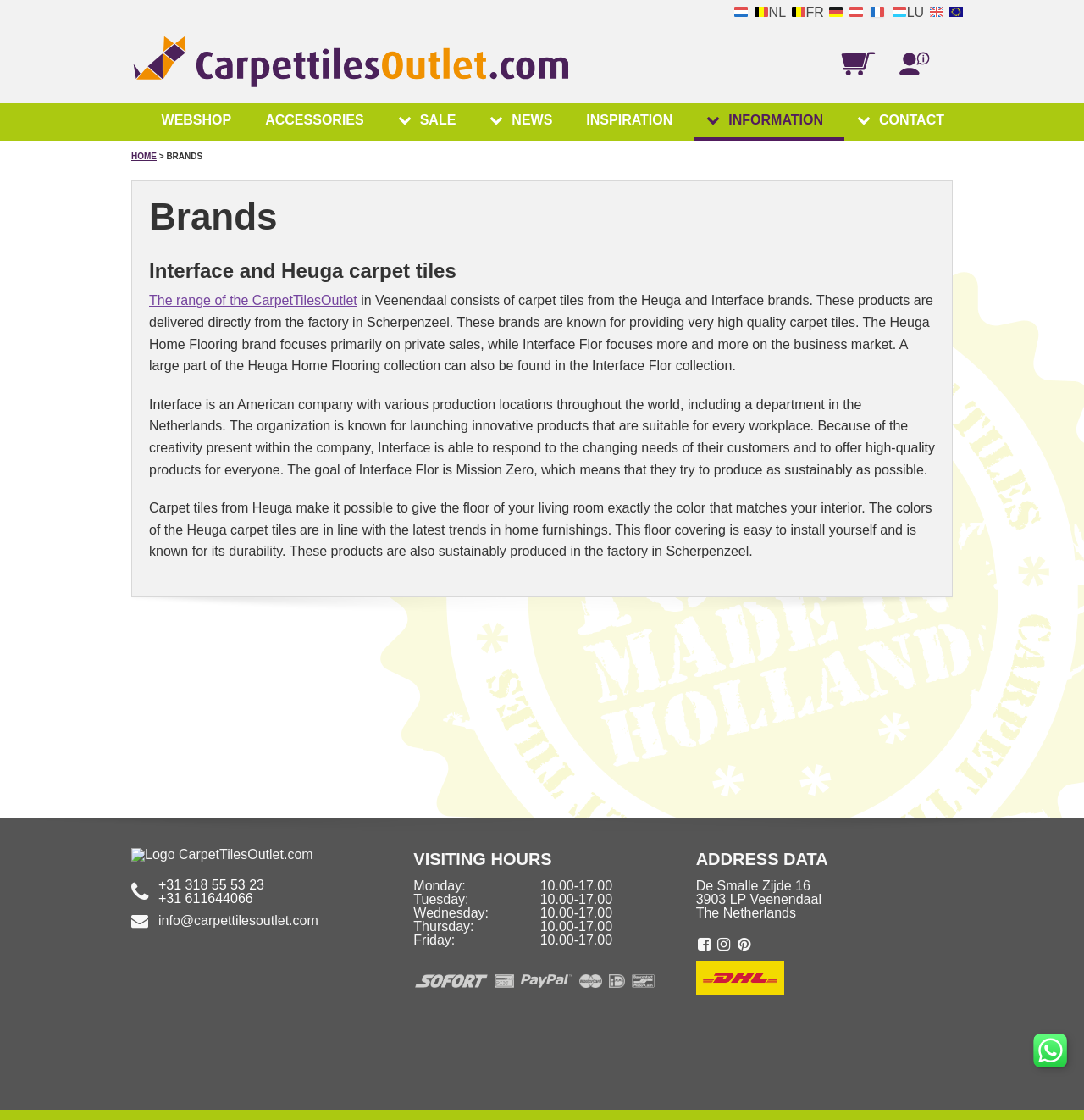What is the phone number for contact?
Respond with a short answer, either a single word or a phrase, based on the image.

+31 318 55 53 23